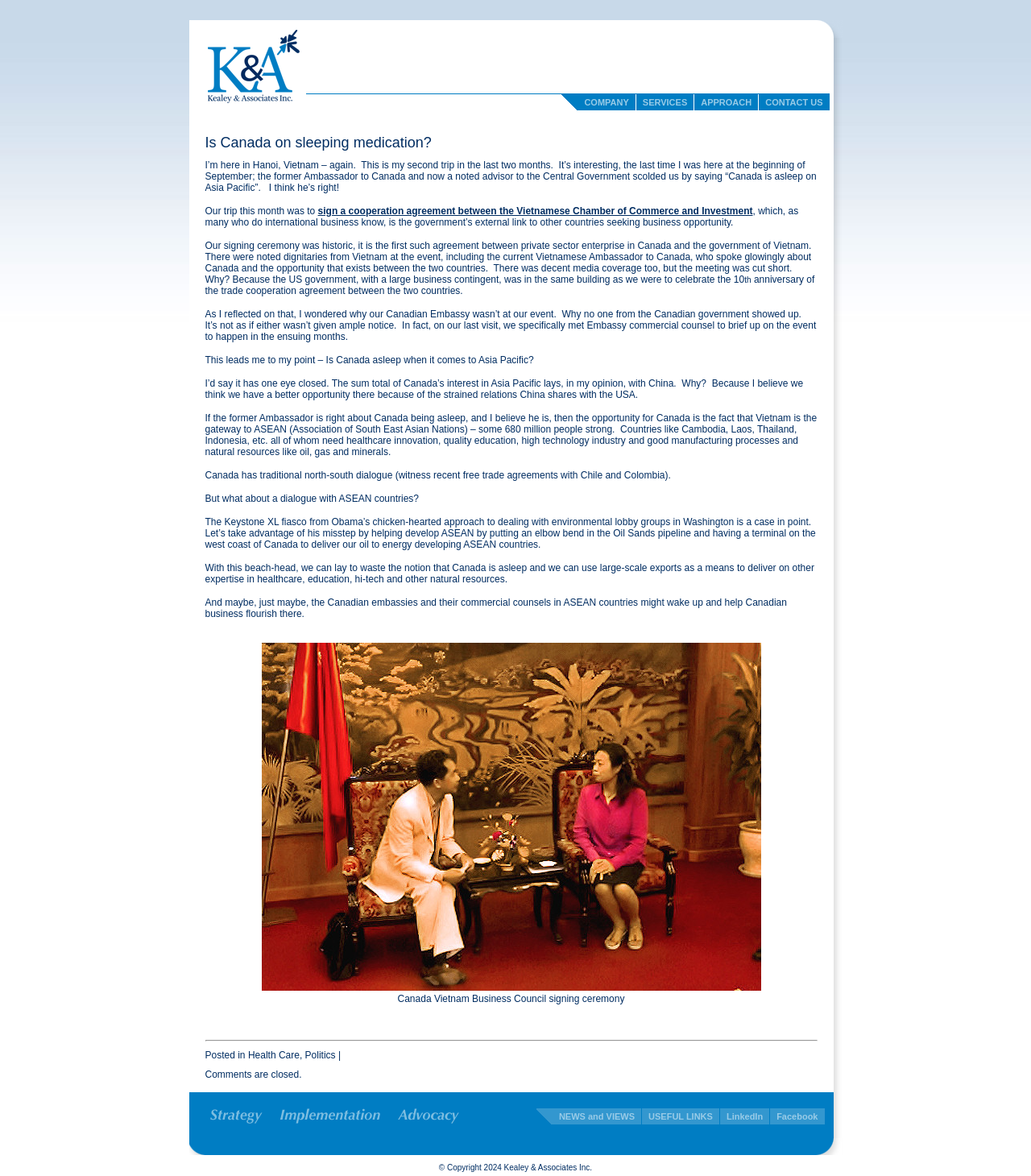Locate the bounding box coordinates of the area you need to click to fulfill this instruction: 'Click the CONTACT US link'. The coordinates must be in the form of four float numbers ranging from 0 to 1: [left, top, right, bottom].

[0.736, 0.08, 0.804, 0.095]